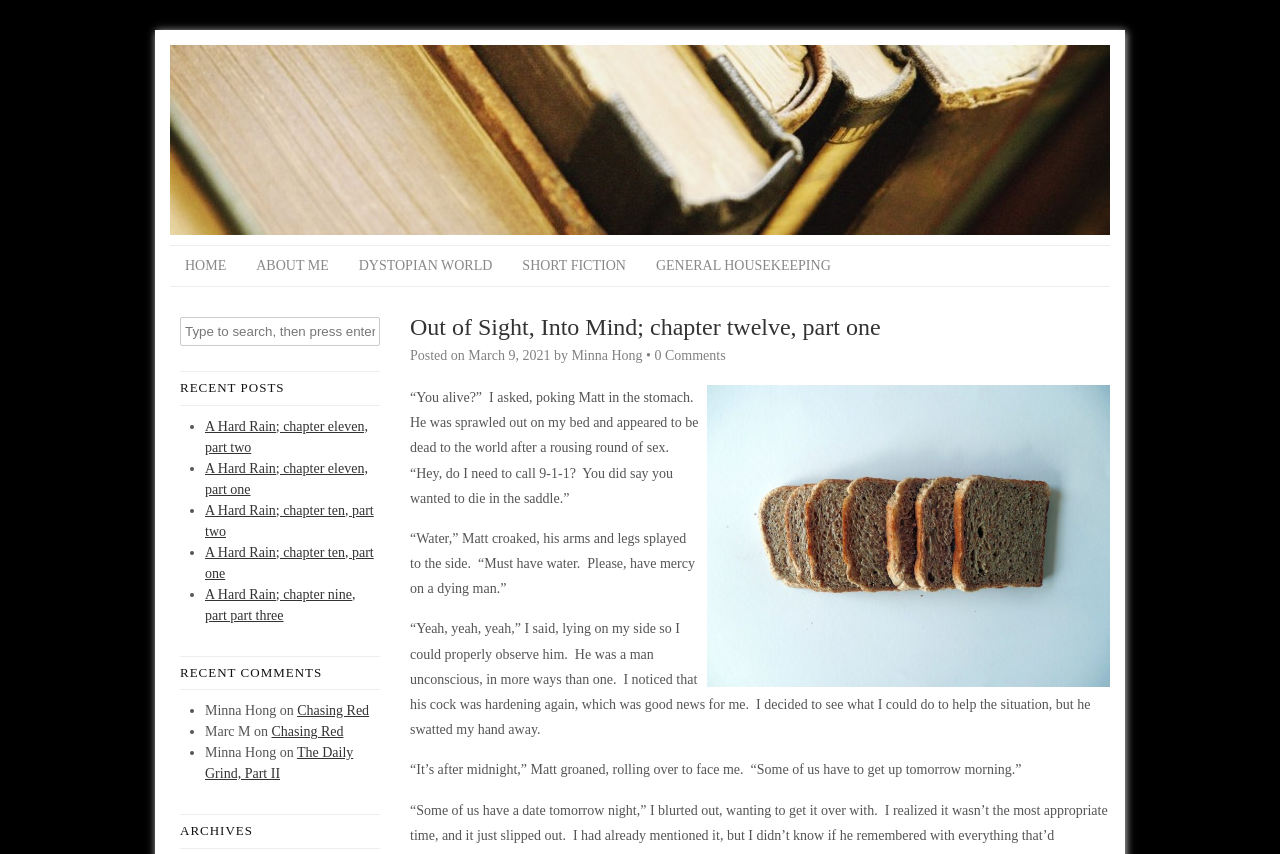Please provide the bounding box coordinates for the element that needs to be clicked to perform the instruction: "read recent post 'A Hard Rain; chapter eleven, part two'". The coordinates must consist of four float numbers between 0 and 1, formatted as [left, top, right, bottom].

[0.16, 0.49, 0.287, 0.532]